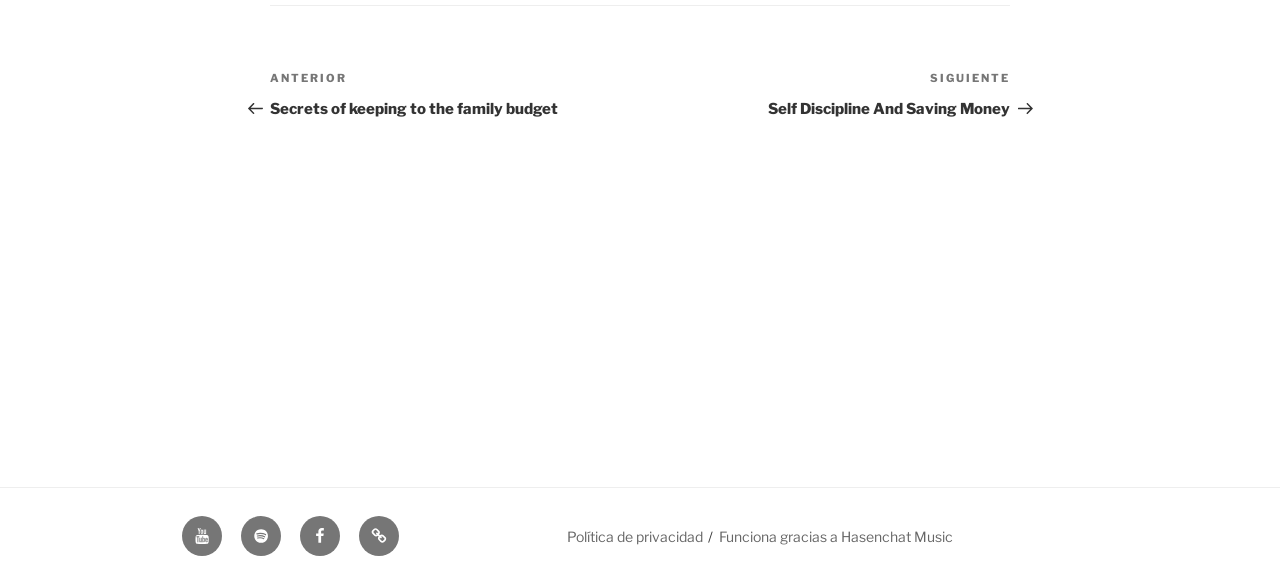Please identify the bounding box coordinates of the element that needs to be clicked to execute the following command: "Learn about Hasenchat Music". Provide the bounding box using four float numbers between 0 and 1, formatted as [left, top, right, bottom].

[0.562, 0.902, 0.745, 0.932]